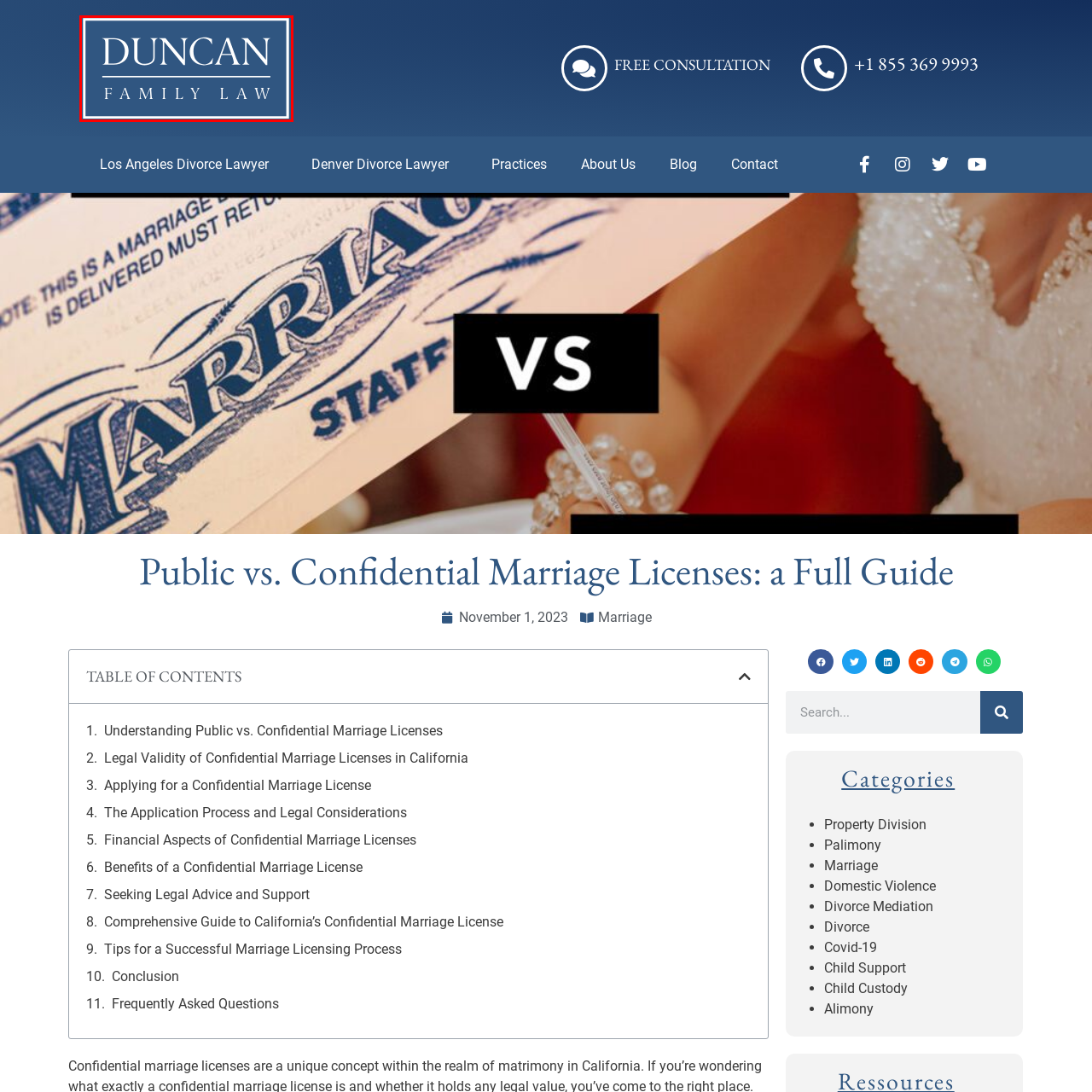Elaborate on the image enclosed by the red box with a detailed description.

The image displays the logo of Duncan Family Law, featuring the name "DUNCAN" prominently in an elegant, bold font. Below it, the words "FAMILY LAW" are presented in a more understated style, conveying a professional and approachable aesthetic. The logo is set against a deep blue background, which enhances the clarity and significance of the text. This visual branding reflects the firm's focus on family law, making a strong impression for individuals seeking legal assistance in matters related to marriage, divorce, and custody issues.